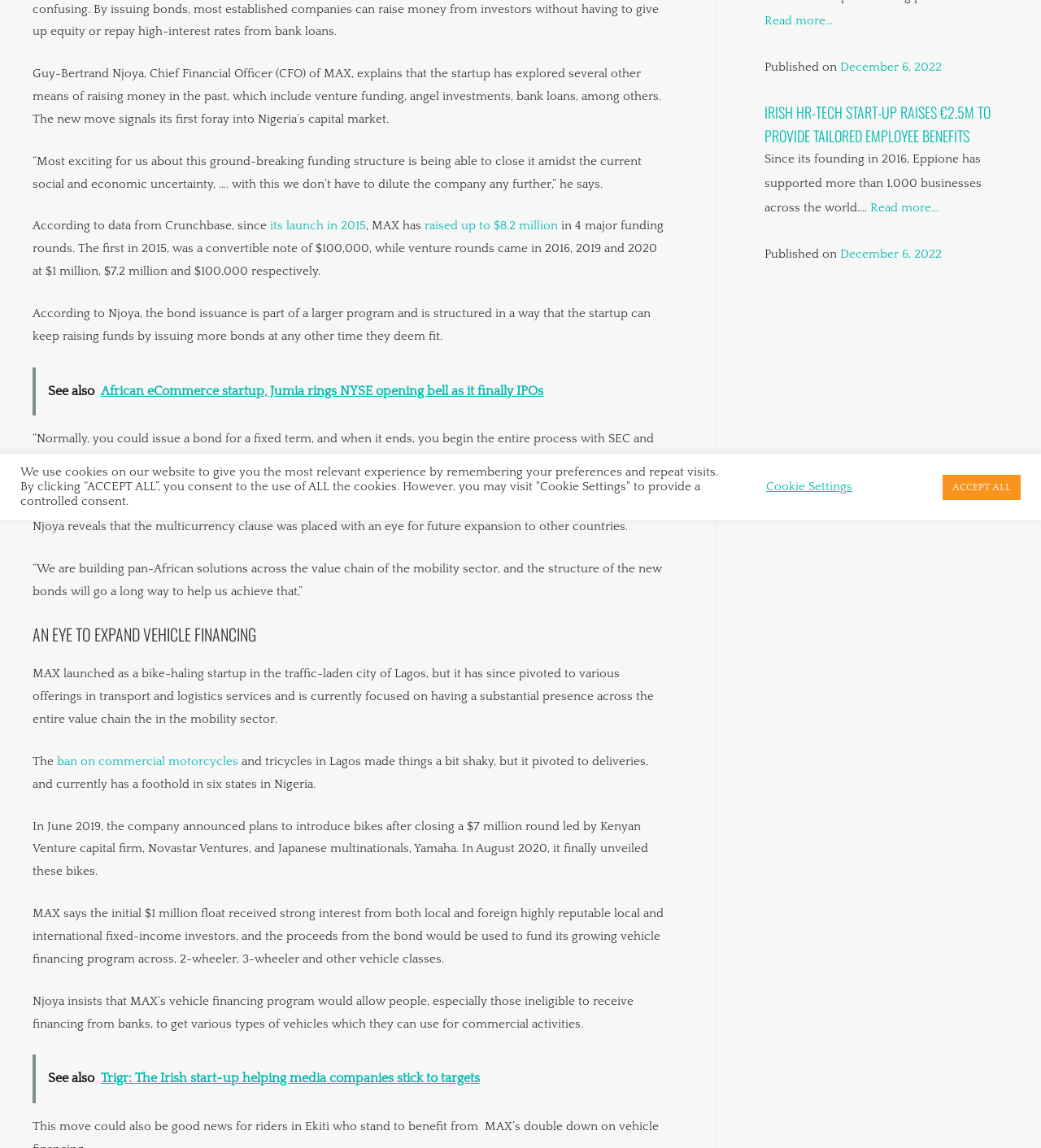Refer to the element description December 6, 2022 and identify the corresponding bounding box in the screenshot. Format the coordinates as (top-left x, top-left y, bottom-right x, bottom-right y) with values in the range of 0 to 1.

[0.807, 0.052, 0.905, 0.064]